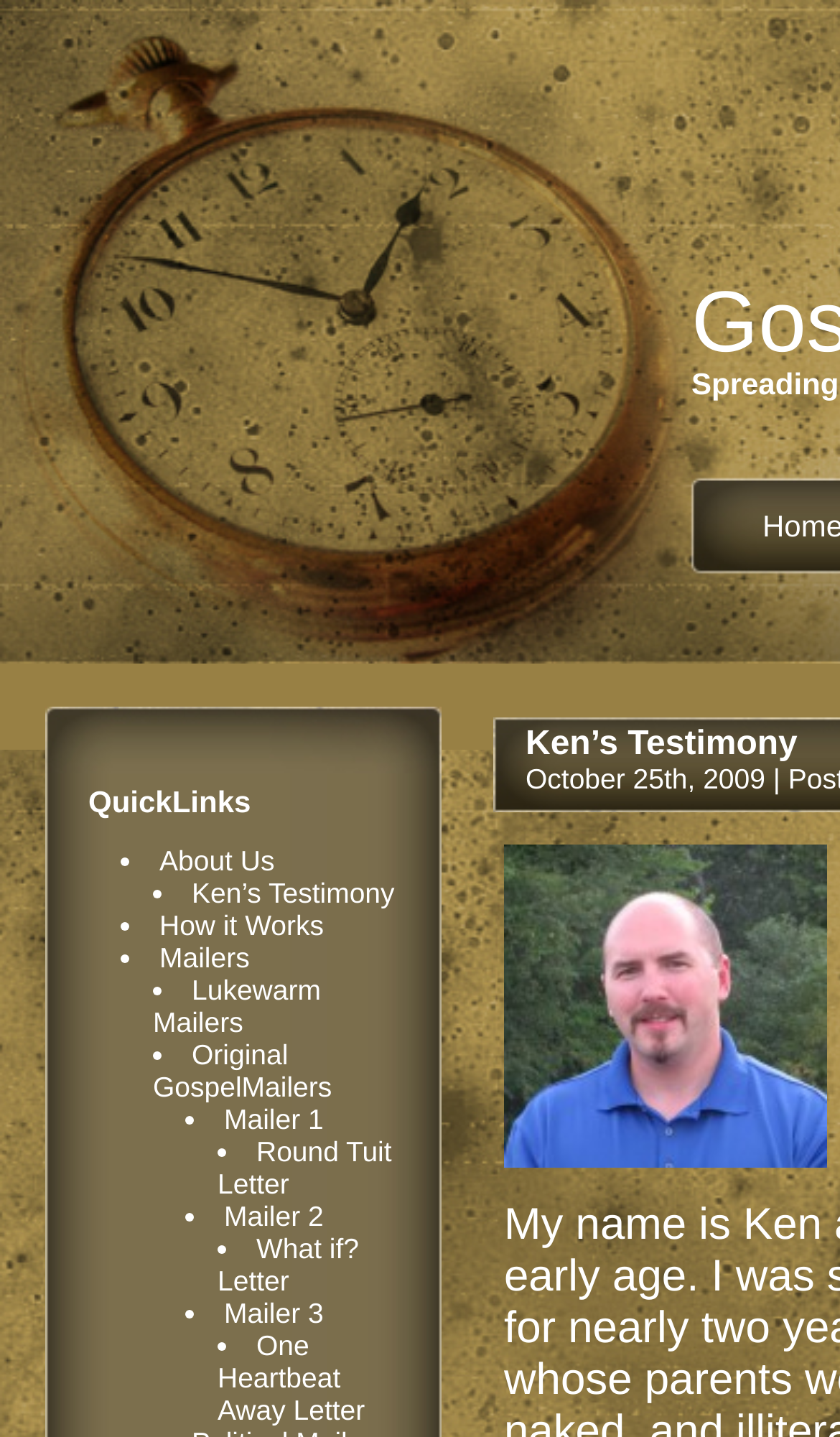Identify the coordinates of the bounding box for the element that must be clicked to accomplish the instruction: "read Ken’s Testimony again".

[0.626, 0.505, 0.949, 0.531]